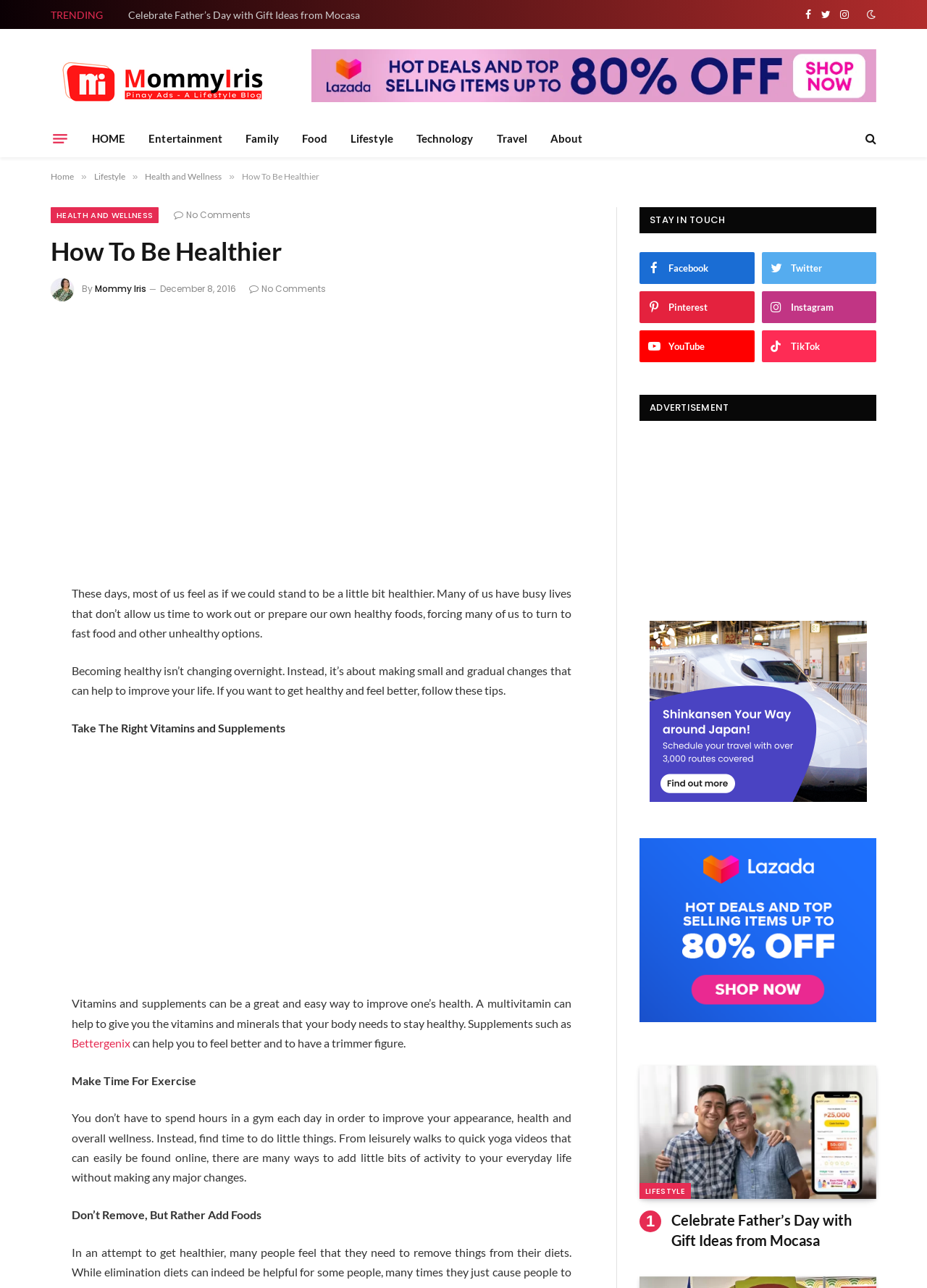Identify the bounding box coordinates of the element to click to follow this instruction: 'Click on the 'HOME' link'. Ensure the coordinates are four float values between 0 and 1, provided as [left, top, right, bottom].

[0.087, 0.093, 0.148, 0.122]